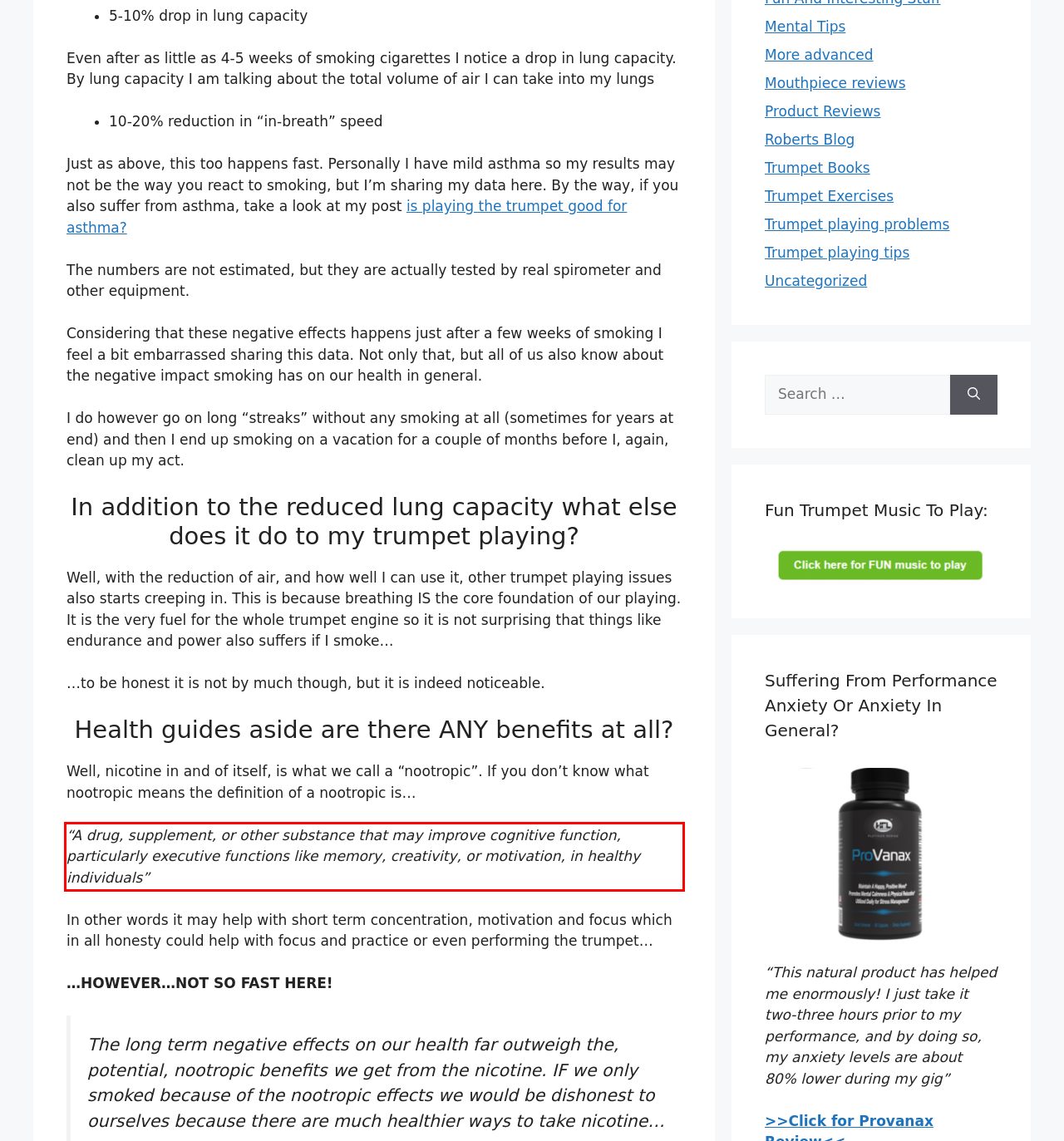You are provided with a screenshot of a webpage containing a red bounding box. Please extract the text enclosed by this red bounding box.

“A drug, supplement, or other substance that may improve cognitive function, particularly executive functions like memory, creativity, or motivation, in healthy individuals”